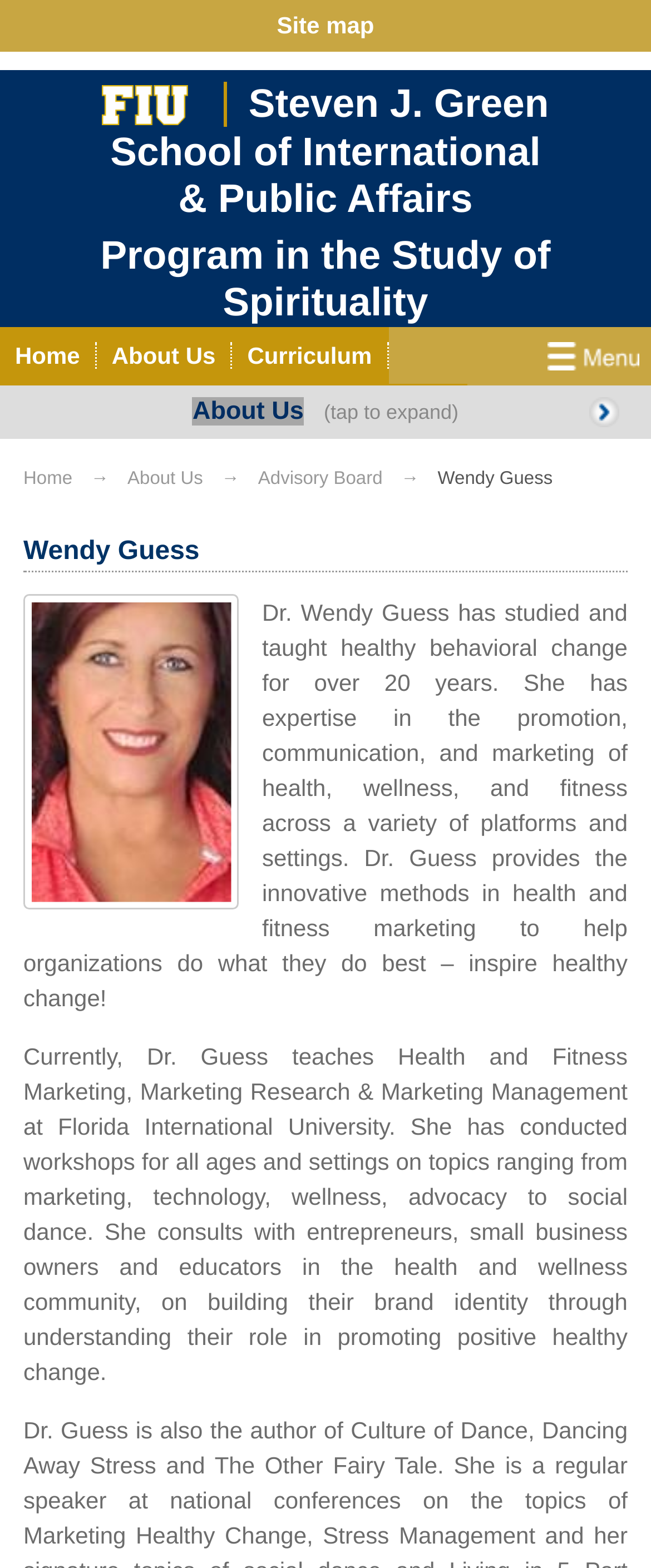Determine the coordinates of the bounding box for the clickable area needed to execute this instruction: "visit FIU homepage".

[0.157, 0.051, 0.289, 0.08]